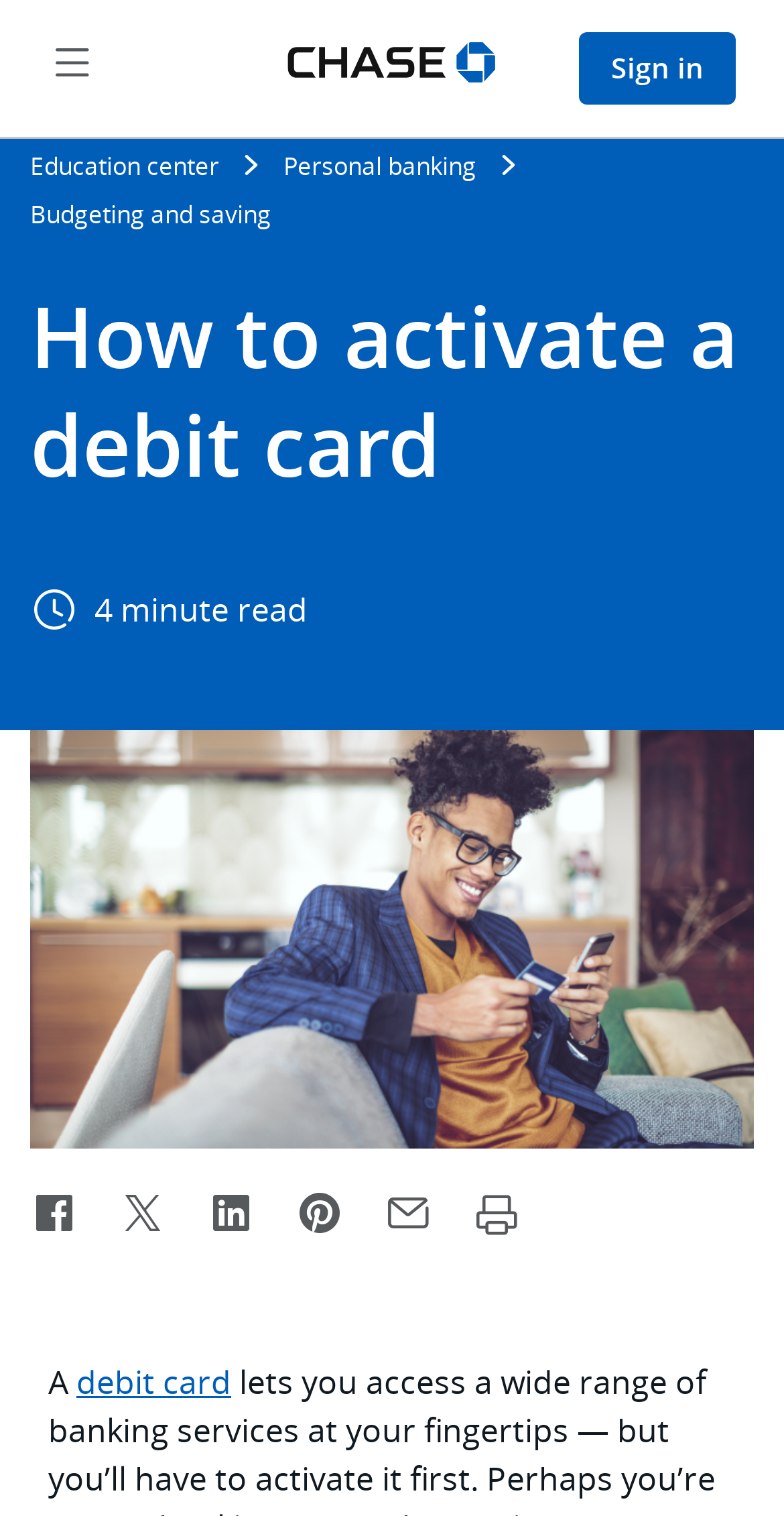Determine the bounding box coordinates for the area you should click to complete the following instruction: "Click on the 'Sign in' link".

[0.738, 0.021, 0.938, 0.069]